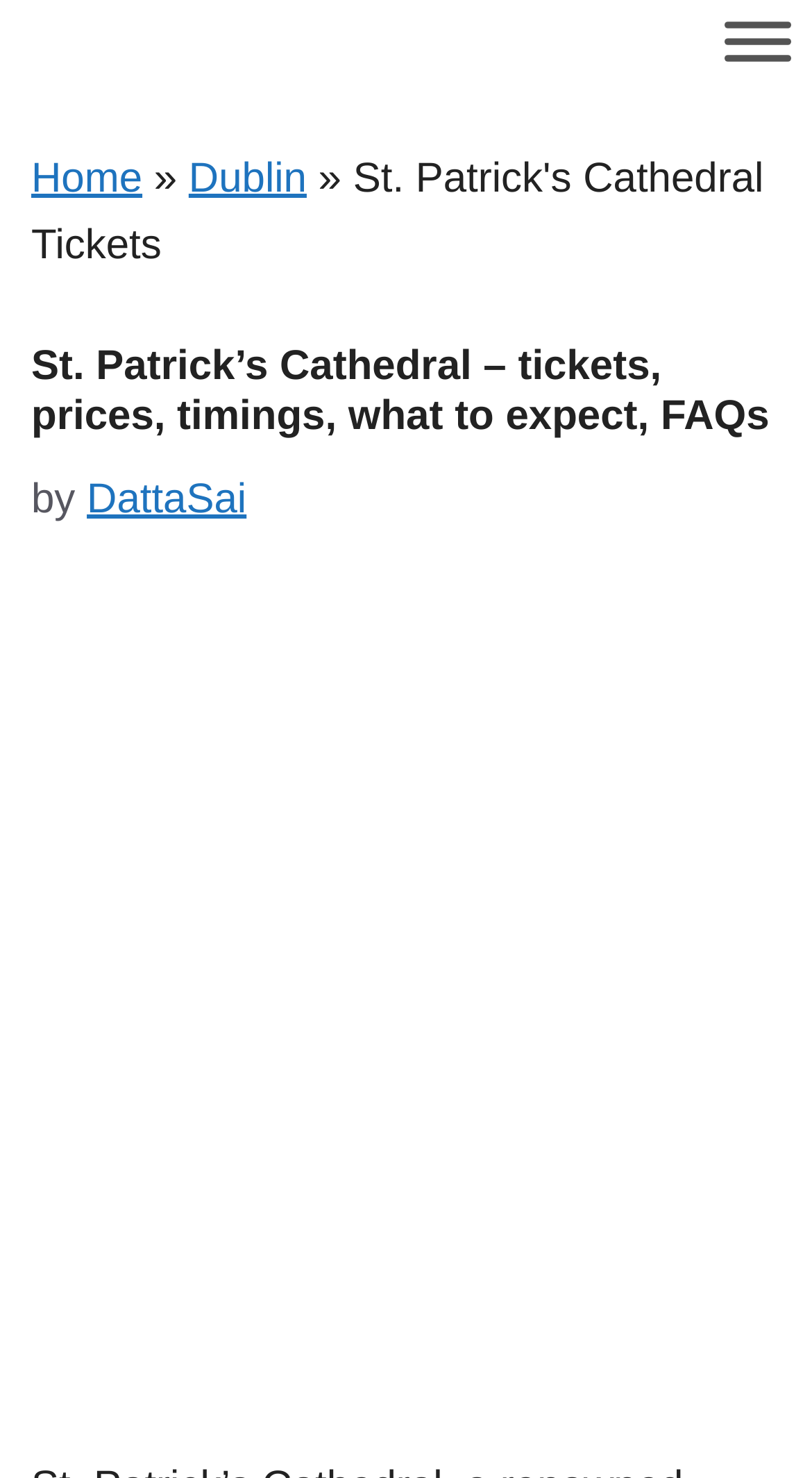Find the bounding box coordinates for the UI element whose description is: "aria-label="Toggle Menu"". The coordinates should be four float numbers between 0 and 1, in the format [left, top, right, bottom].

[0.892, 0.015, 0.974, 0.042]